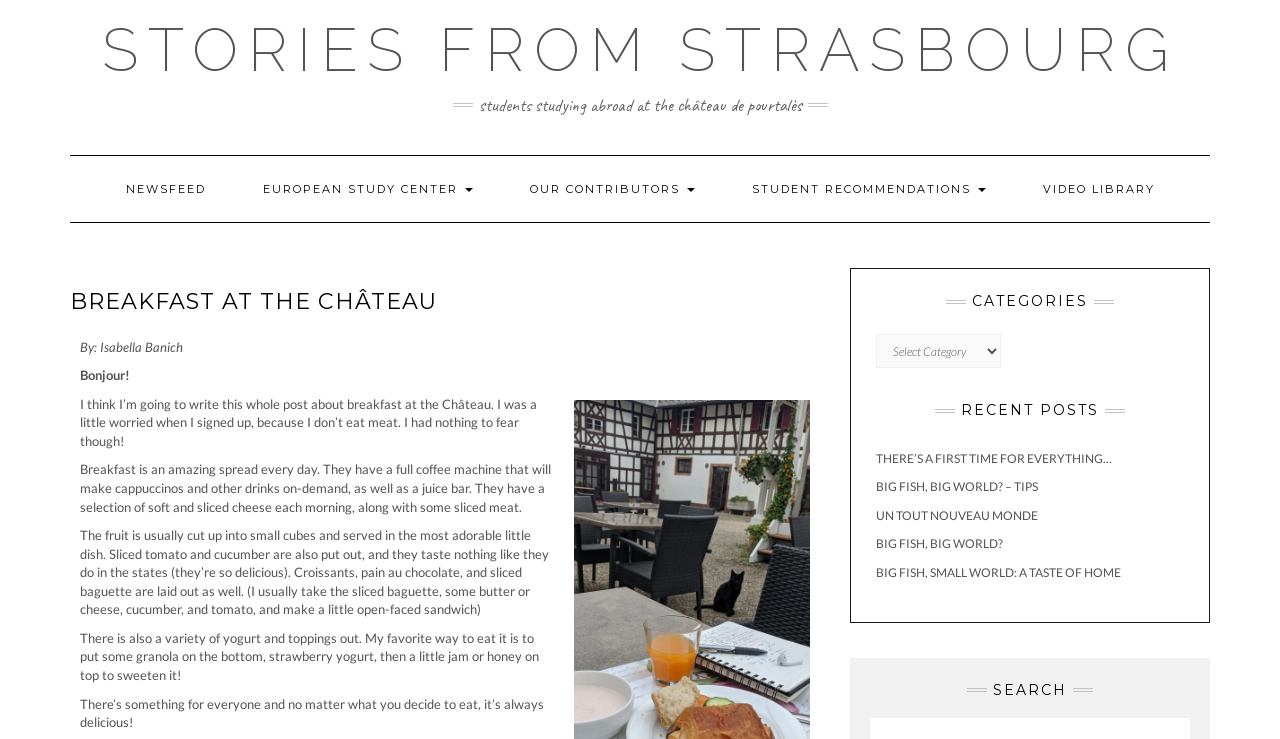Please provide the main heading of the webpage content.

BREAKFAST AT THE CHÂTEAU